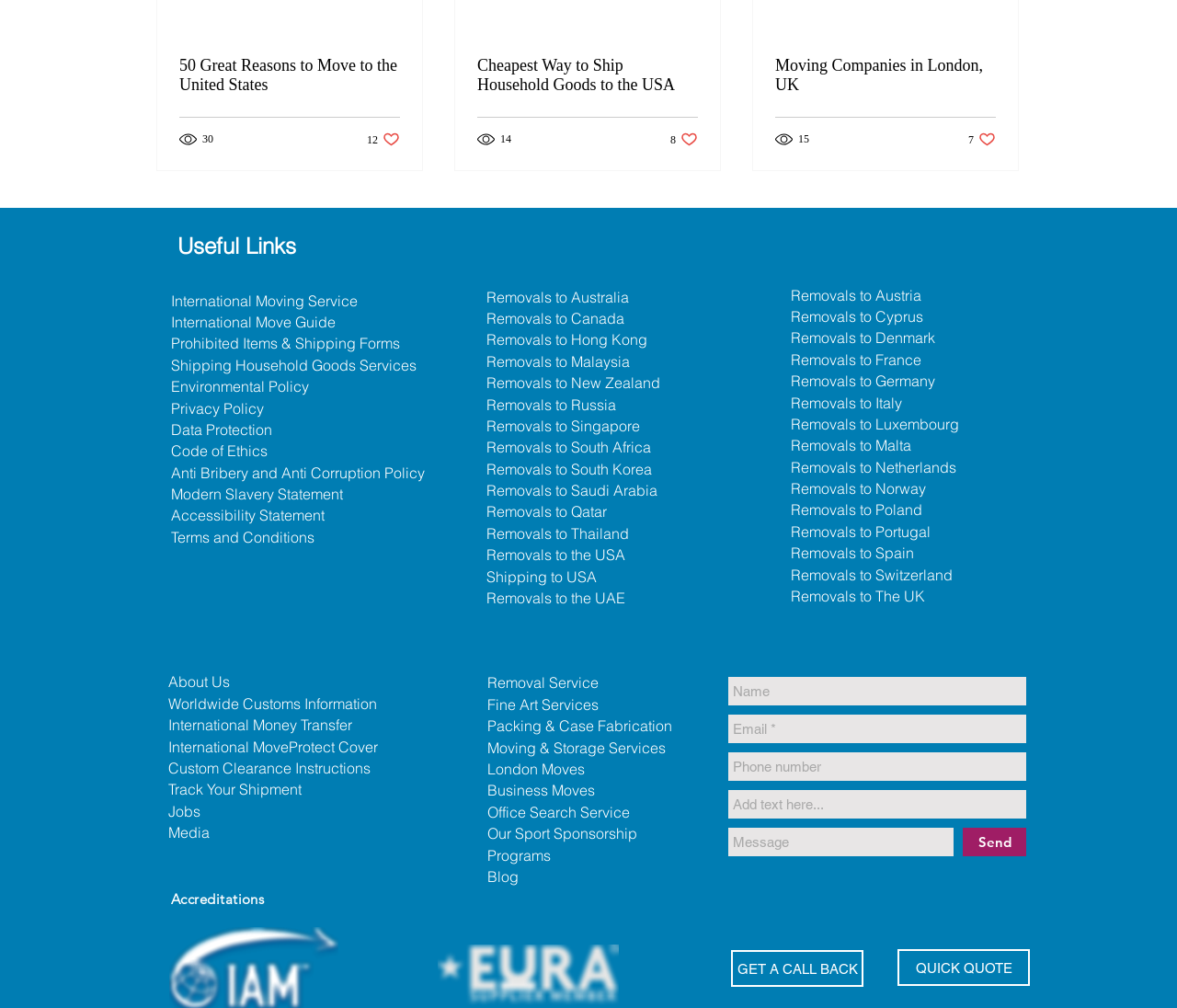What is the purpose of the textbox with the label 'Email *'?
Look at the screenshot and respond with one word or a short phrase.

To input email address